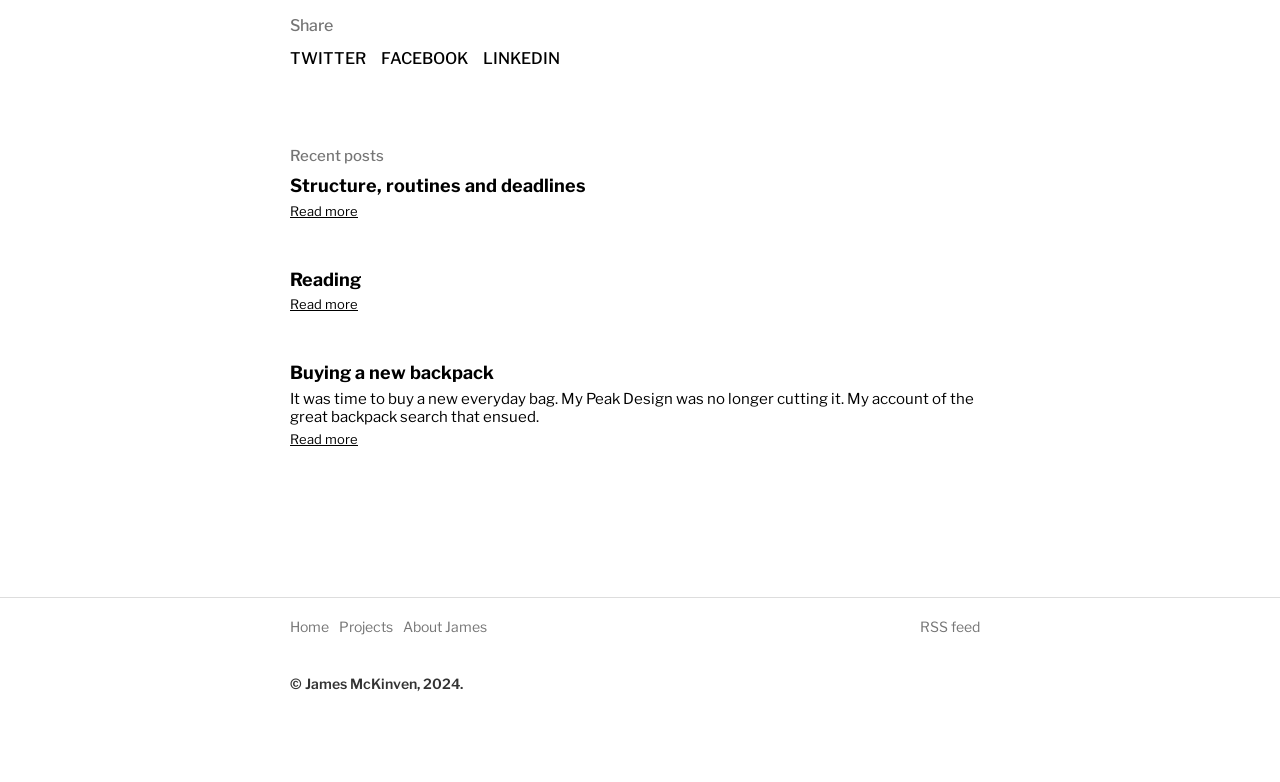Locate the bounding box coordinates of the segment that needs to be clicked to meet this instruction: "View About James page".

[0.315, 0.79, 0.38, 0.811]